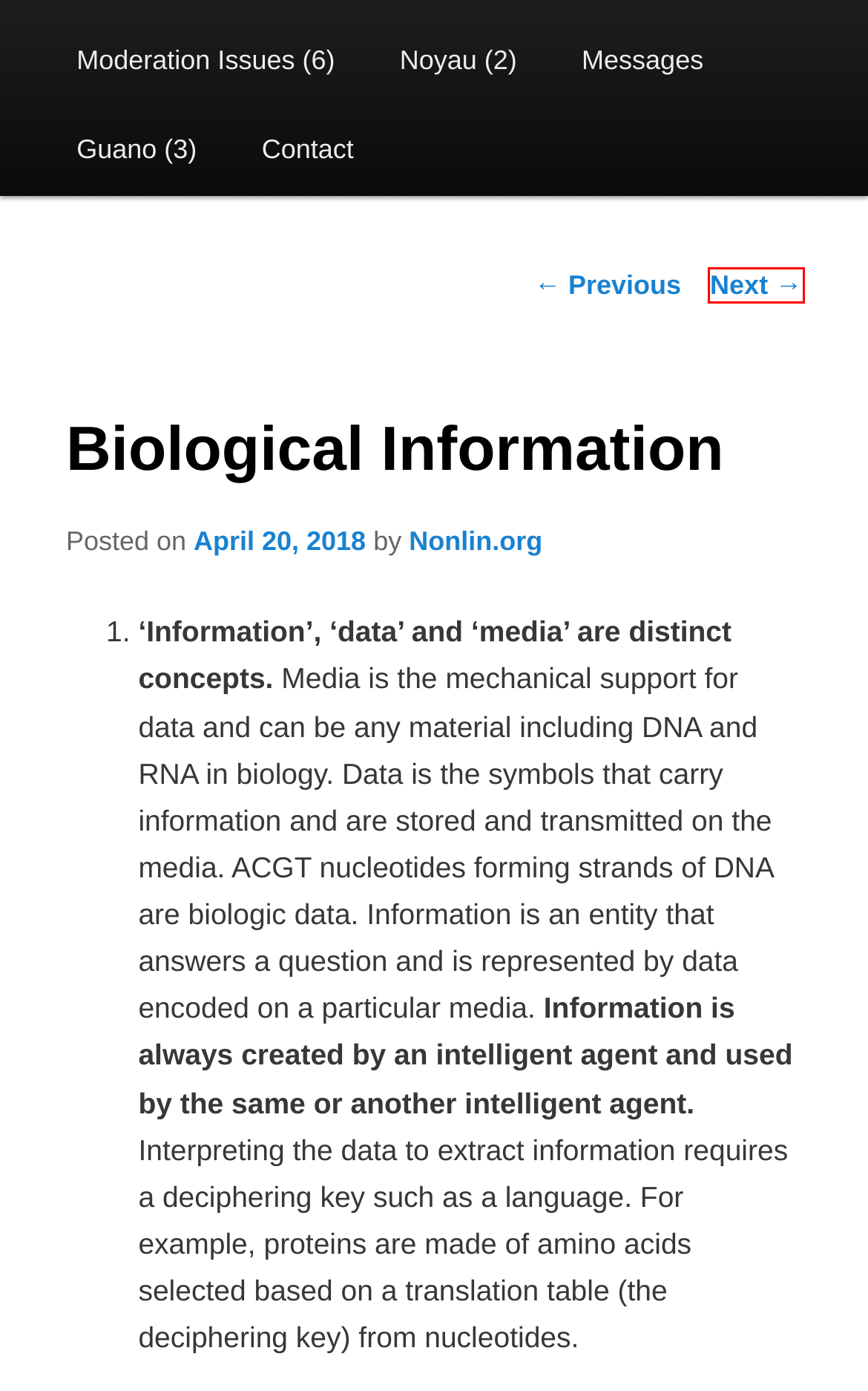Given a webpage screenshot with a UI element marked by a red bounding box, choose the description that best corresponds to the new webpage that will appear after clicking the element. The candidates are:
A. Human Evolution debunked | The Skeptical Zone
B. Messages | The Skeptical Zone
C. Contact | The Skeptical Zone
D. Moderation Issues (6) | The Skeptical Zone
E. Guano (3) | The Skeptical Zone
F. The NASA Space Travel Conspiracy | The Skeptical Zone
G. Nonlin.org | The Skeptical Zone
H. Noyau (2) | The Skeptical Zone

F